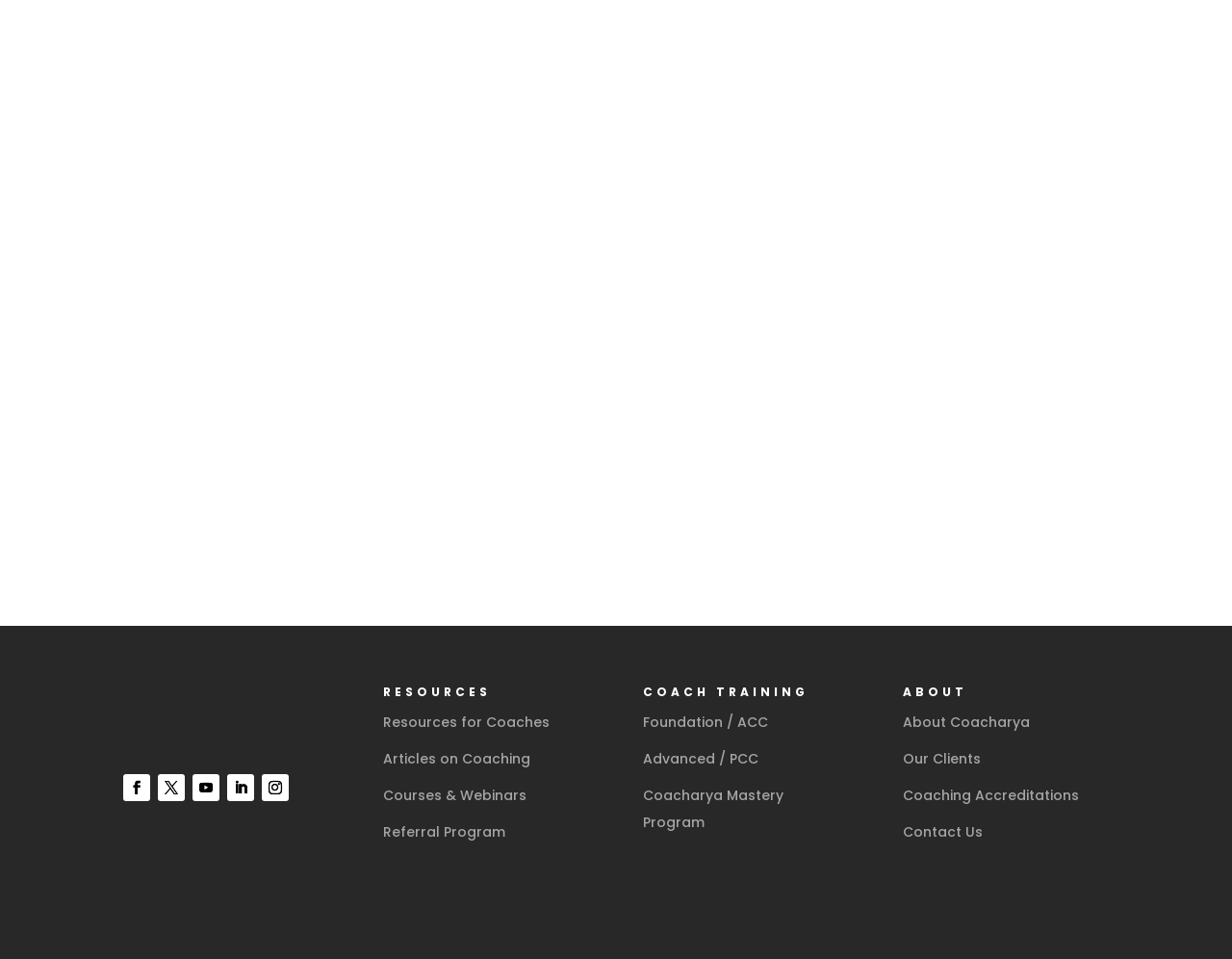Provide the bounding box coordinates for the UI element that is described as: "Follow".

[0.156, 0.807, 0.178, 0.835]